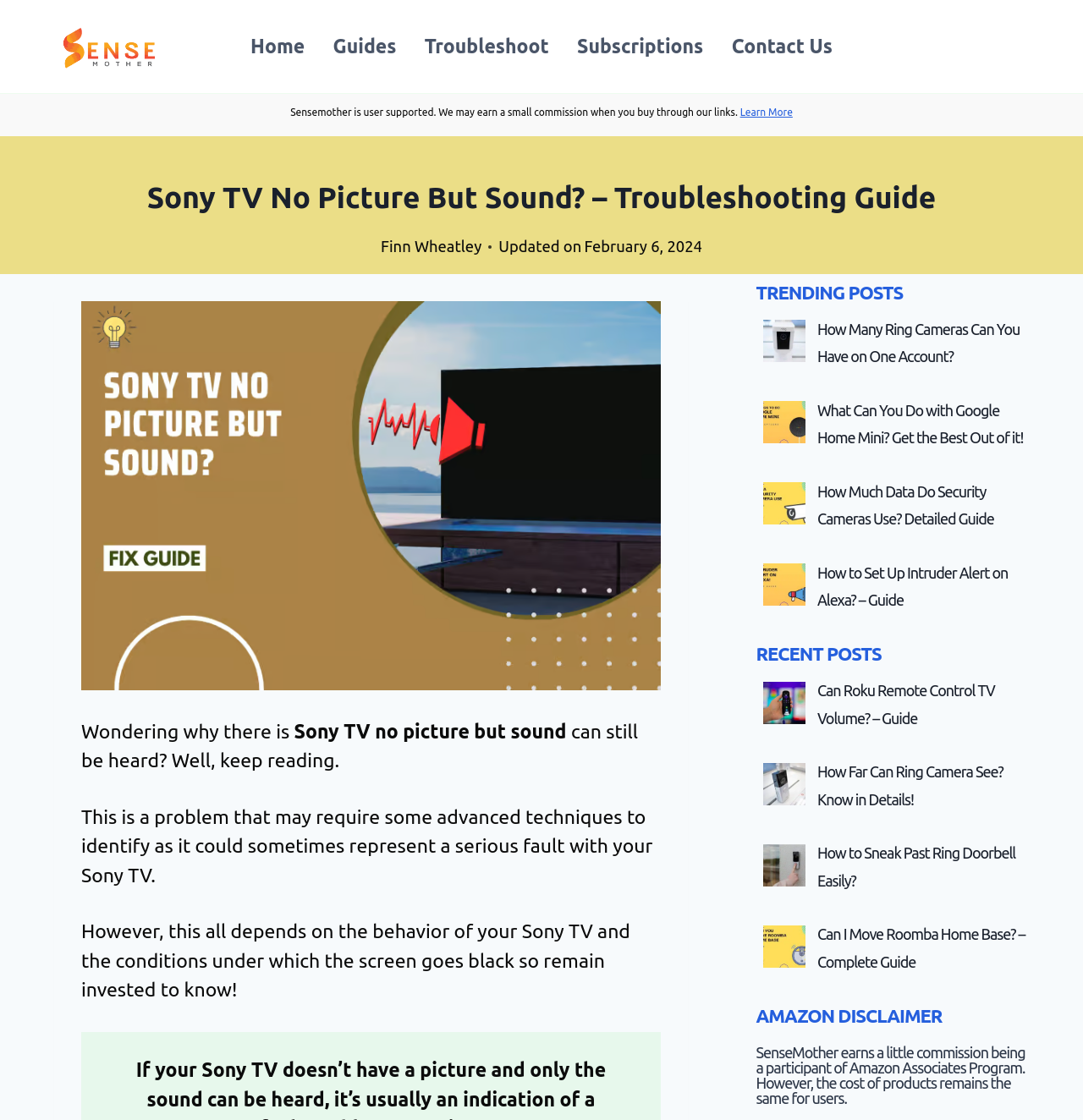Explain the features and main sections of the webpage comprehensively.

This webpage is about troubleshooting Sony TVs with no picture but sound. At the top left, there is a logo of SenseMother, a user-supported website that may earn a small commission when users buy through their links. Next to the logo, there is a primary navigation menu with links to Home, Guides, Troubleshoot, Subscriptions, and Contact Us.

Below the navigation menu, there is a disclaimer stating that SenseMother is user-supported and may earn a commission. On the right side of the disclaimer, there is a "Learn More" link.

The main content of the webpage starts with a heading "Sony TV No Picture But Sound? – Troubleshooting Guide" followed by the author's name, Finn Wheatley, and the updated date, February 6, 2024. Below the heading, there is an image related to Sony TV no picture but sound, and a brief introduction to the problem.

The introduction is divided into four paragraphs, explaining the issue and the purpose of the guide. The text is accompanied by a large image of a Sony TV with no picture but sound.

On the right side of the main content, there are two sections: "TRENDING POSTS" and "RECENT POSTS". Each section contains four links to other articles, along with their corresponding images. The links are related to smart home devices, security cameras, and TV troubleshooting.

At the bottom of the webpage, there is an "AMAZON DISCLAIMER" section, stating that SenseMother earns a commission as a participant of Amazon Associates Program, but the cost of products remains the same for users.